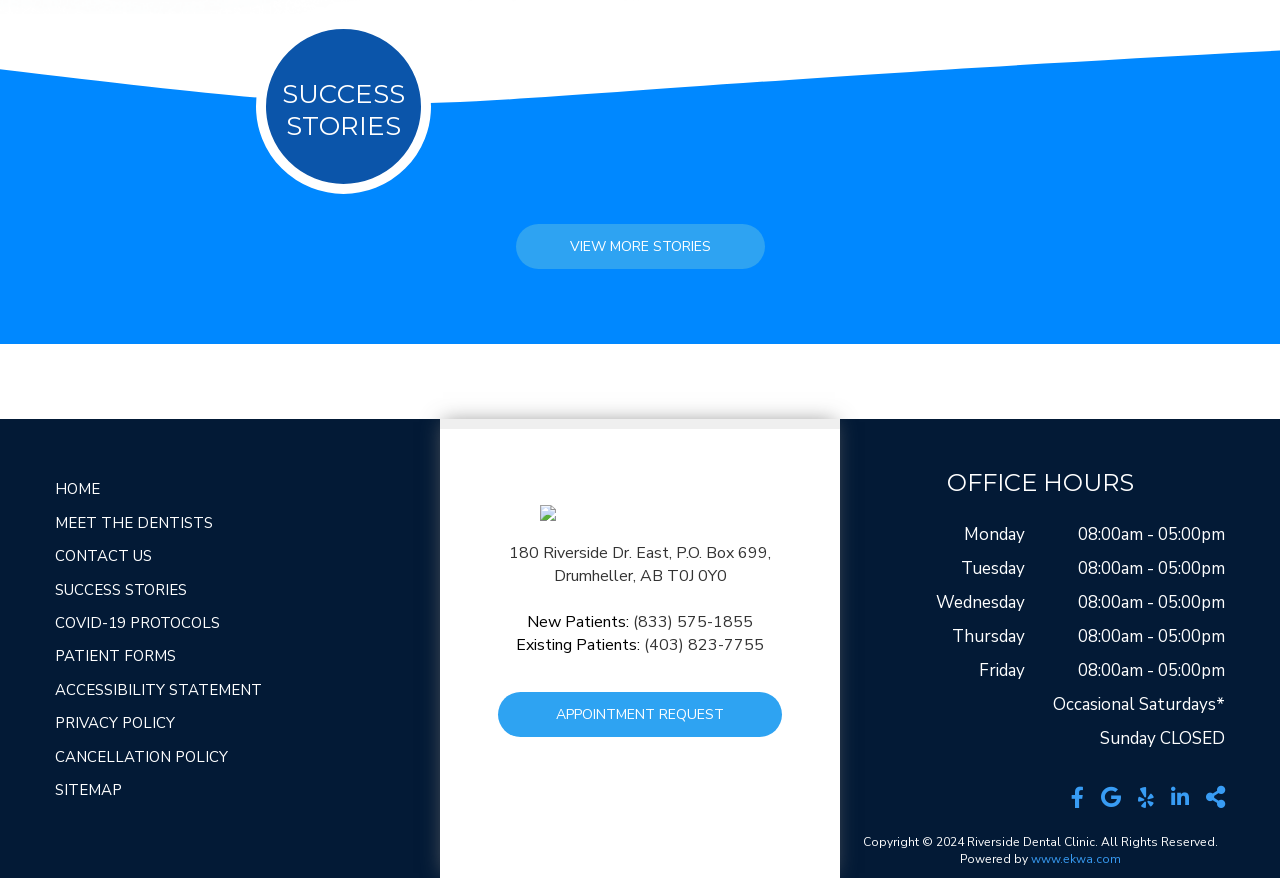Please find the bounding box coordinates of the section that needs to be clicked to achieve this instruction: "View more stories".

[0.403, 0.256, 0.597, 0.307]